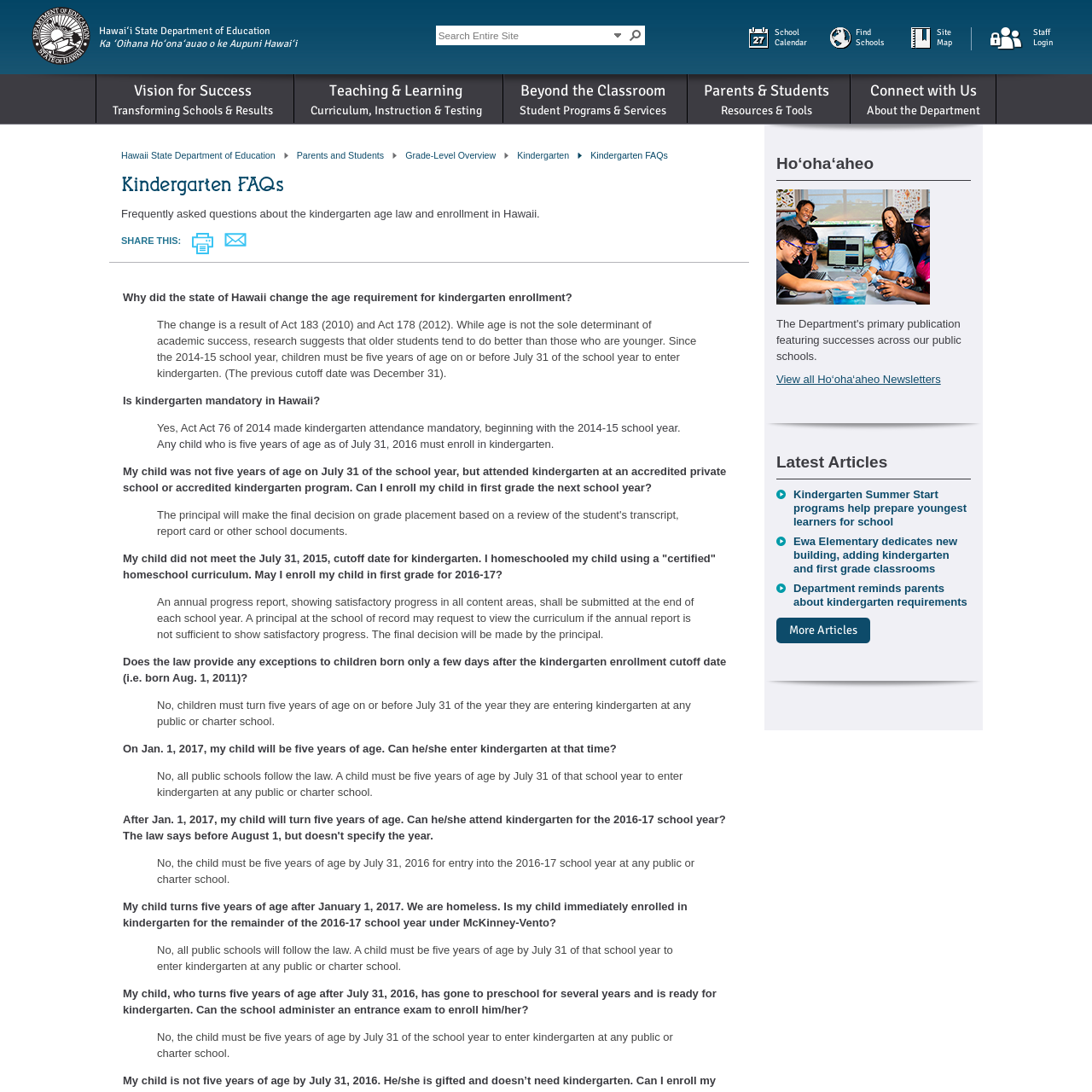How can I enroll my child in first grade if they attended kindergarten at an accredited private school?
Answer the question with detailed information derived from the image.

According to the FAQ section, if a child attended kindergarten at an accredited private school, the parent should check with the school to see if they can enroll their child in first grade, as the webpage does not provide a clear answer.